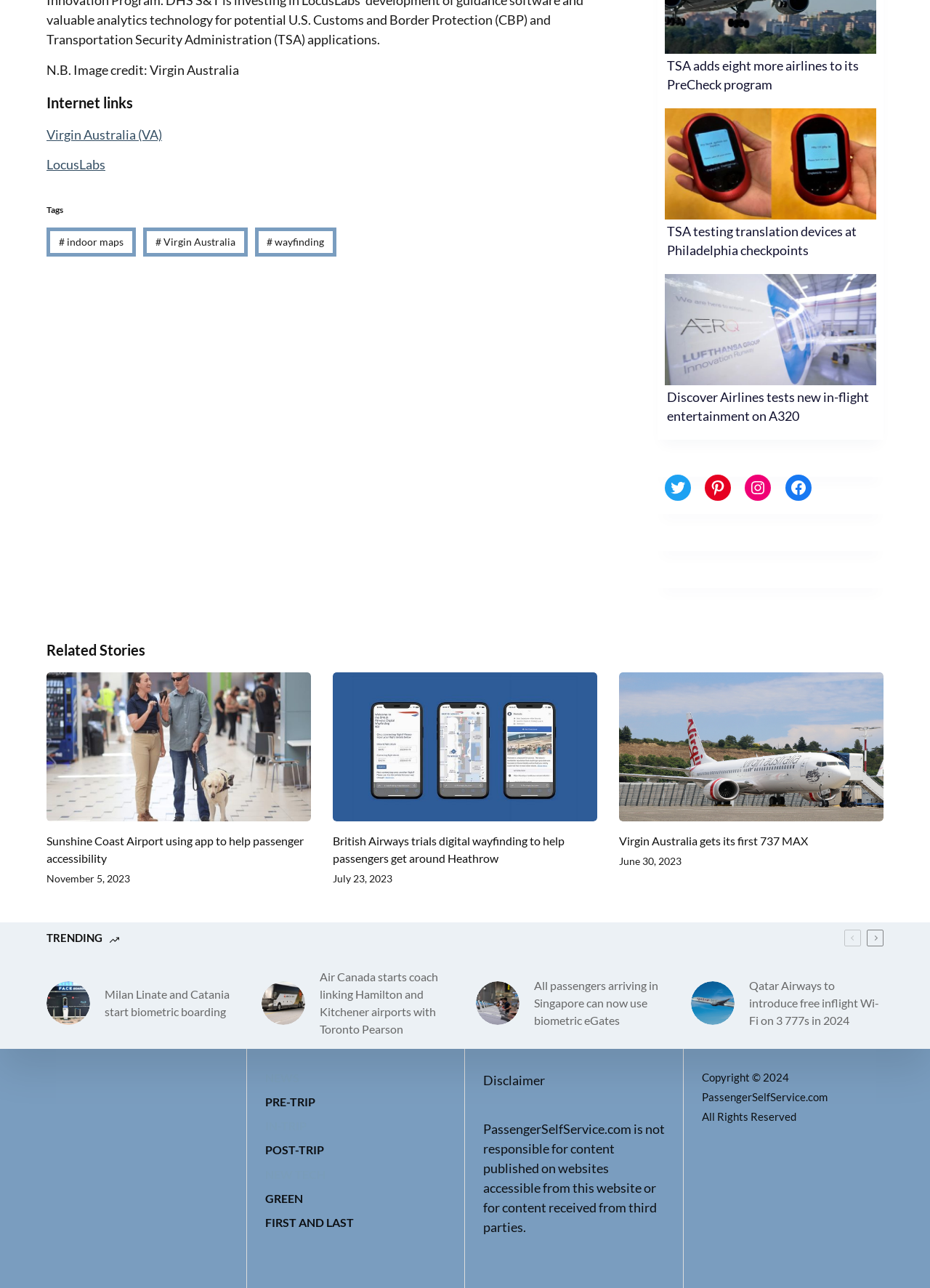What is the name of the app used by Sunshine Coast Airport to help passenger accessibility?
Using the image as a reference, answer the question with a short word or phrase.

BindiMaps